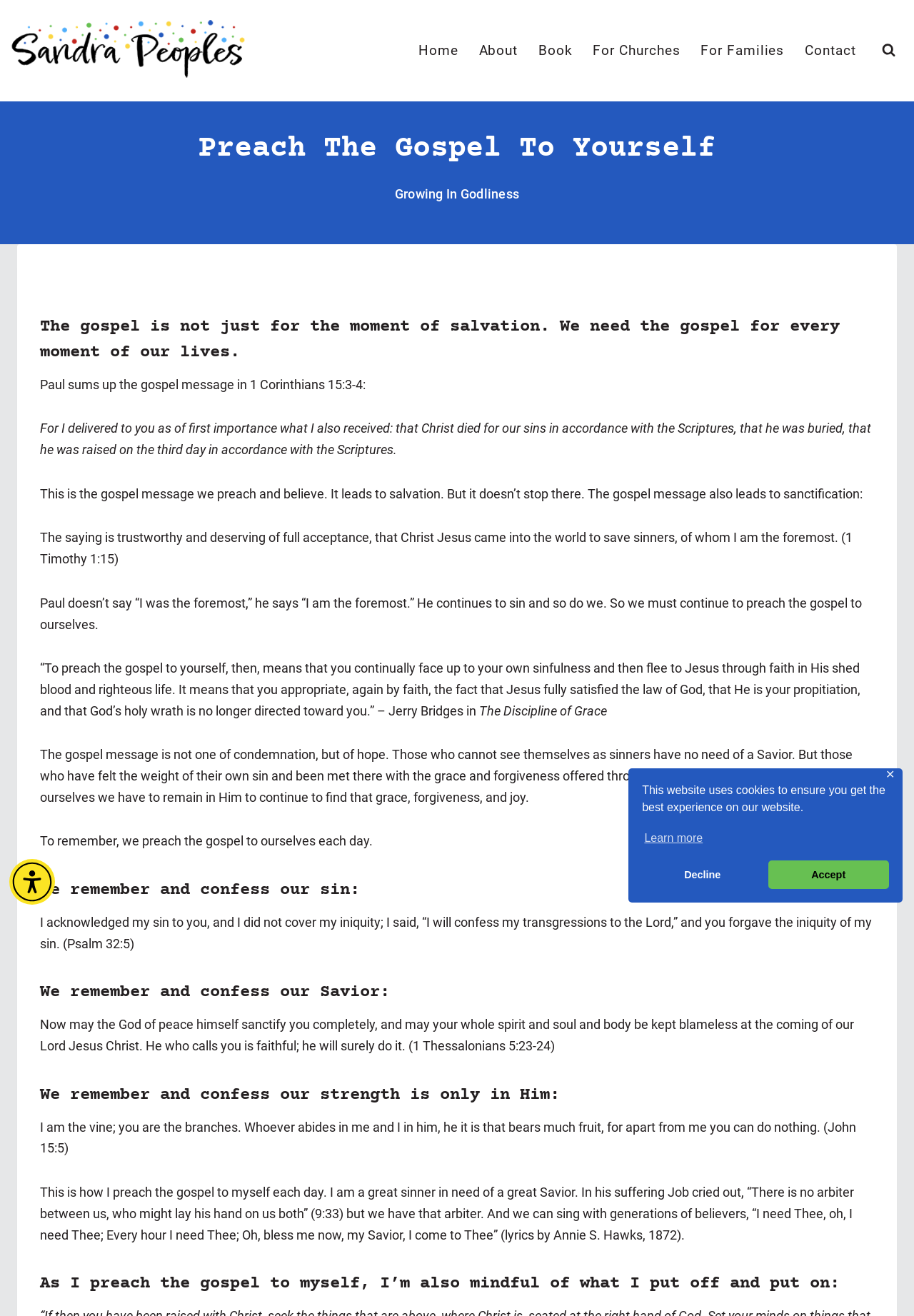Bounding box coordinates are given in the format (top-left x, top-left y, bottom-right x, bottom-right y). All values should be floating point numbers between 0 and 1. Provide the bounding box coordinate for the UI element described as: About

[0.513, 0.026, 0.578, 0.051]